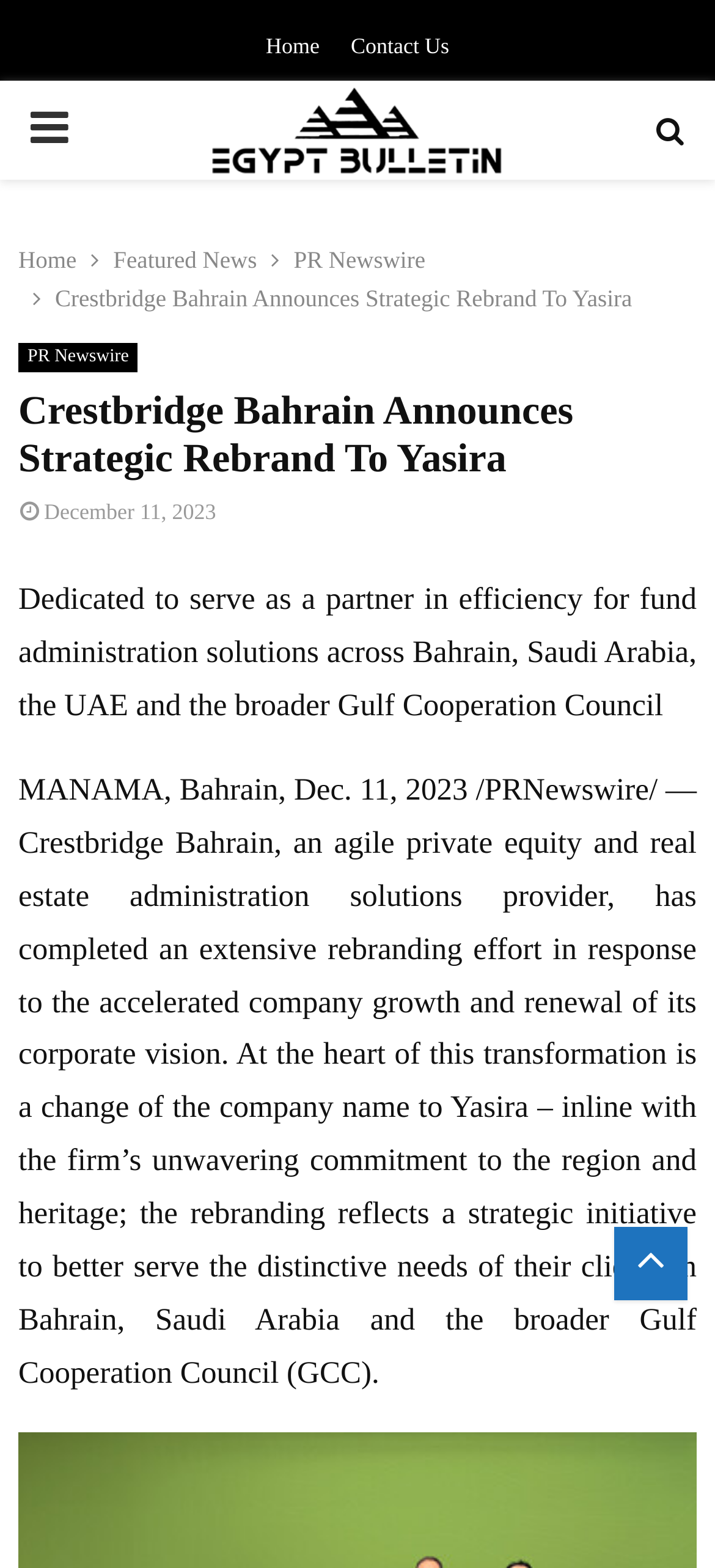Determine the heading of the webpage and extract its text content.

Crestbridge Bahrain Announces Strategic Rebrand To Yasira